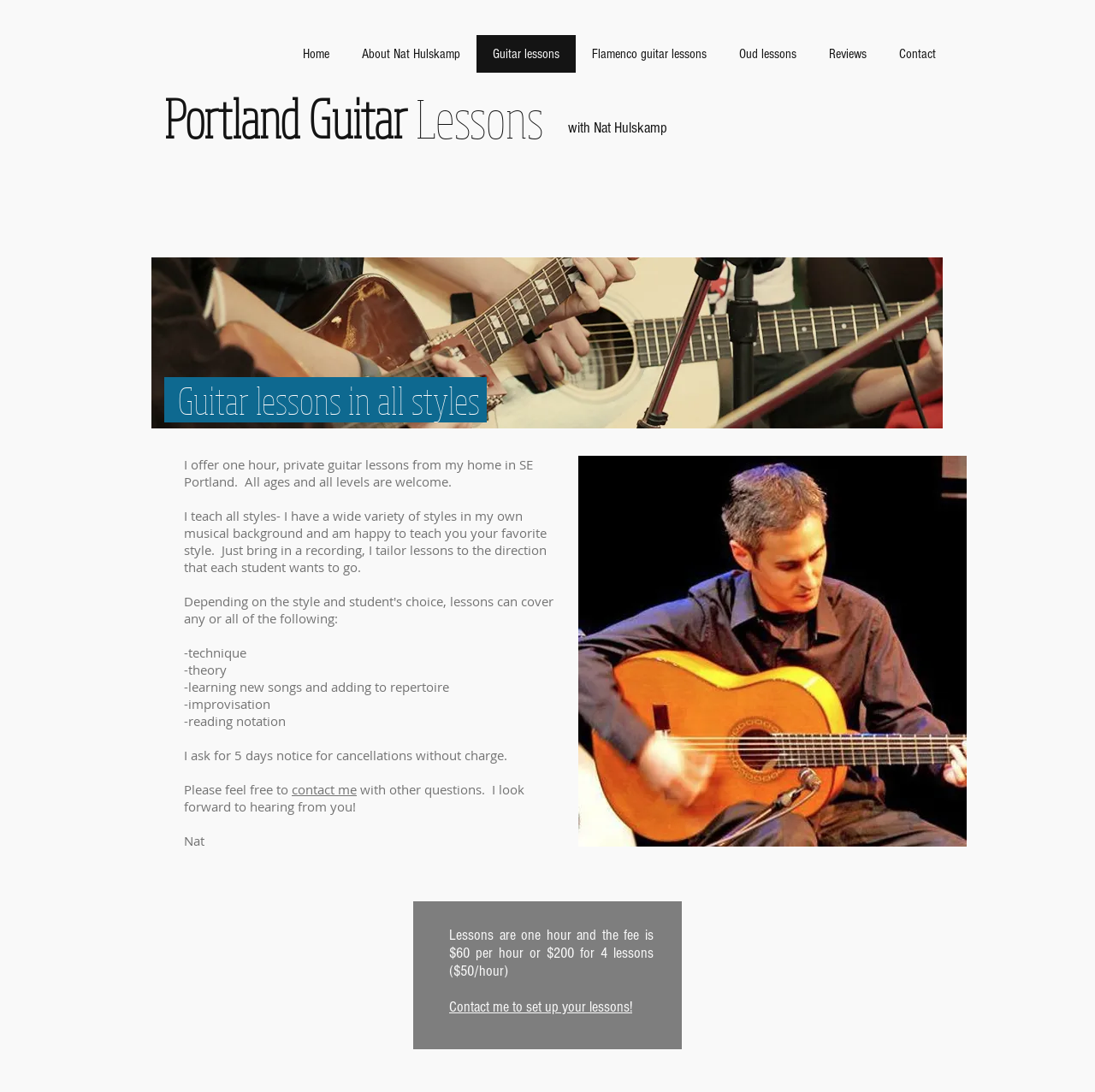What styles of guitar lessons are offered?
Carefully analyze the image and provide a detailed answer to the question.

The webpage mentions that the teacher offers guitar lessons in all styles, as stated in the text 'I teach all styles- I have a wide variety of styles in my own musical background and am happy to teach you your favorite style.' which indicates that the teacher is open to teaching any style of guitar playing.